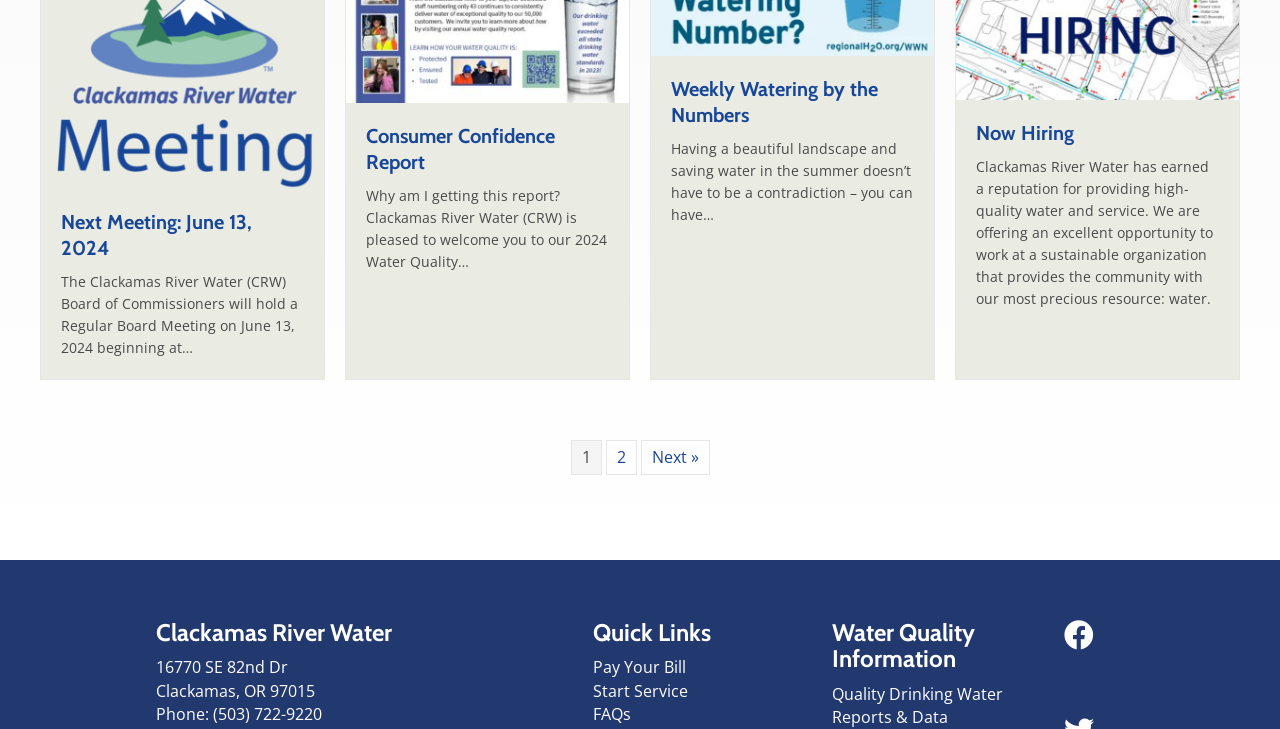Locate the bounding box coordinates of the clickable area needed to fulfill the instruction: "Explore now hiring opportunities".

[0.762, 0.166, 0.839, 0.199]